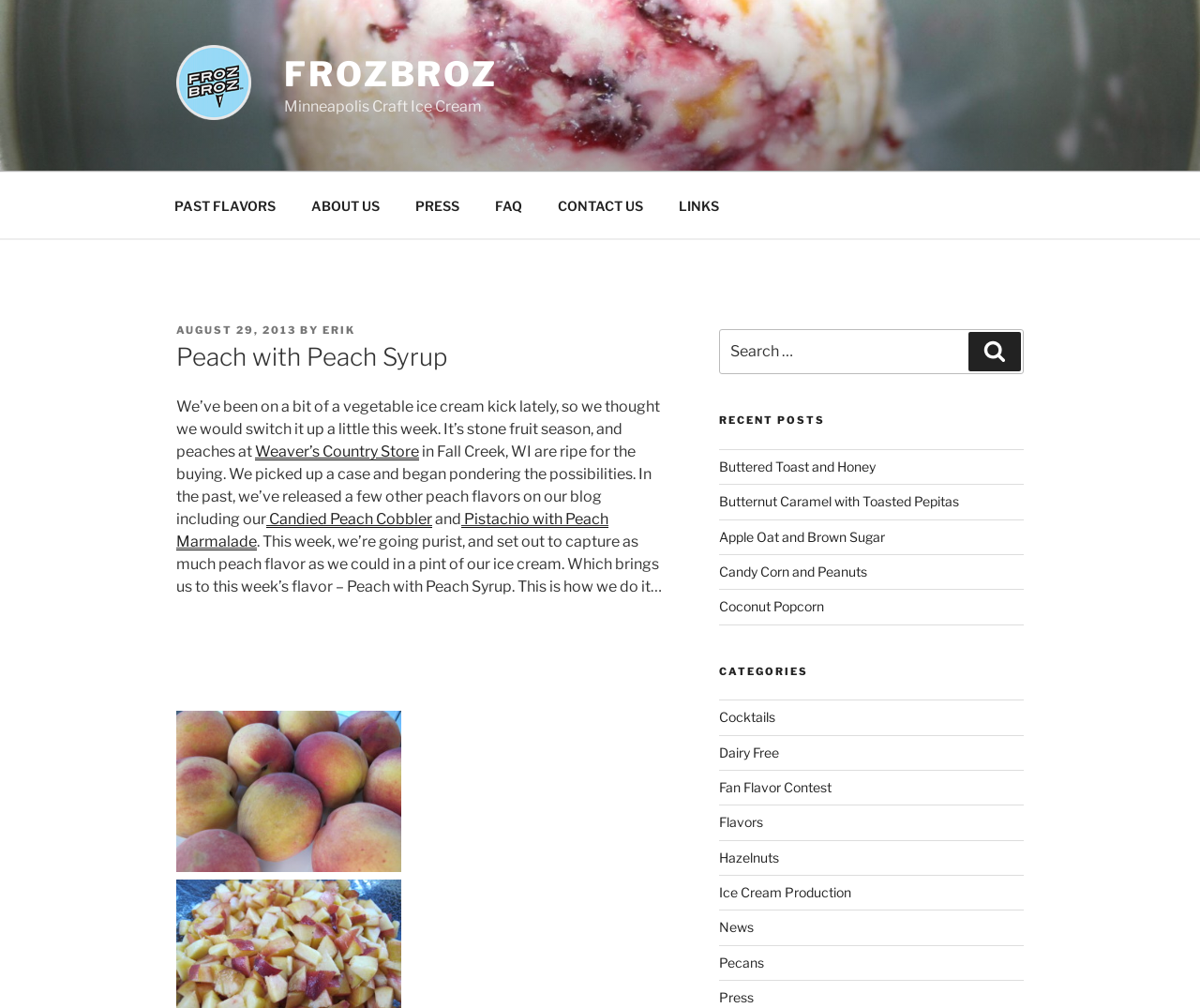Find the coordinates for the bounding box of the element with this description: "Butternut Caramel with Toasted Pepitas".

[0.599, 0.489, 0.799, 0.505]